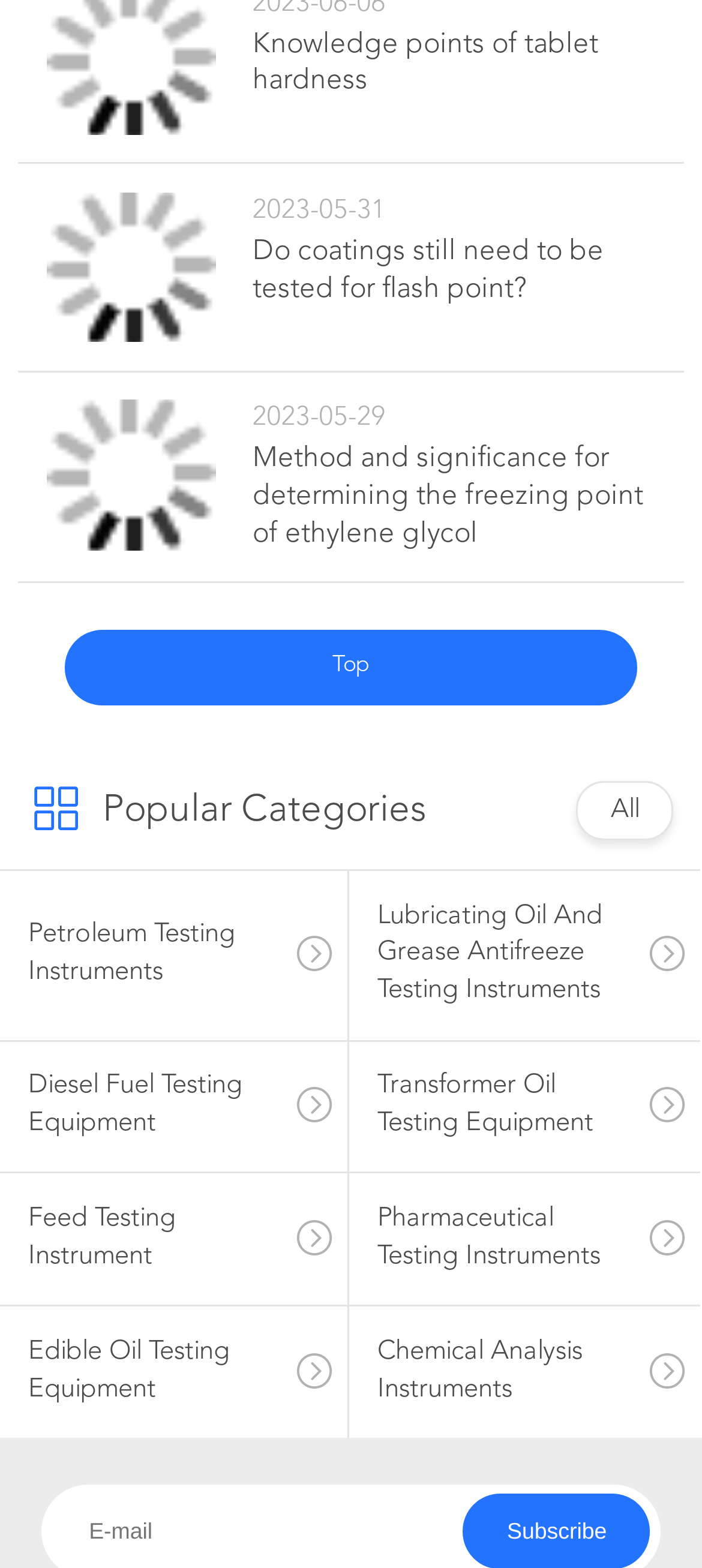Specify the bounding box coordinates of the area that needs to be clicked to achieve the following instruction: "Read about method and significance for determining the freezing point of ethylene glycol".

[0.067, 0.255, 0.307, 0.351]